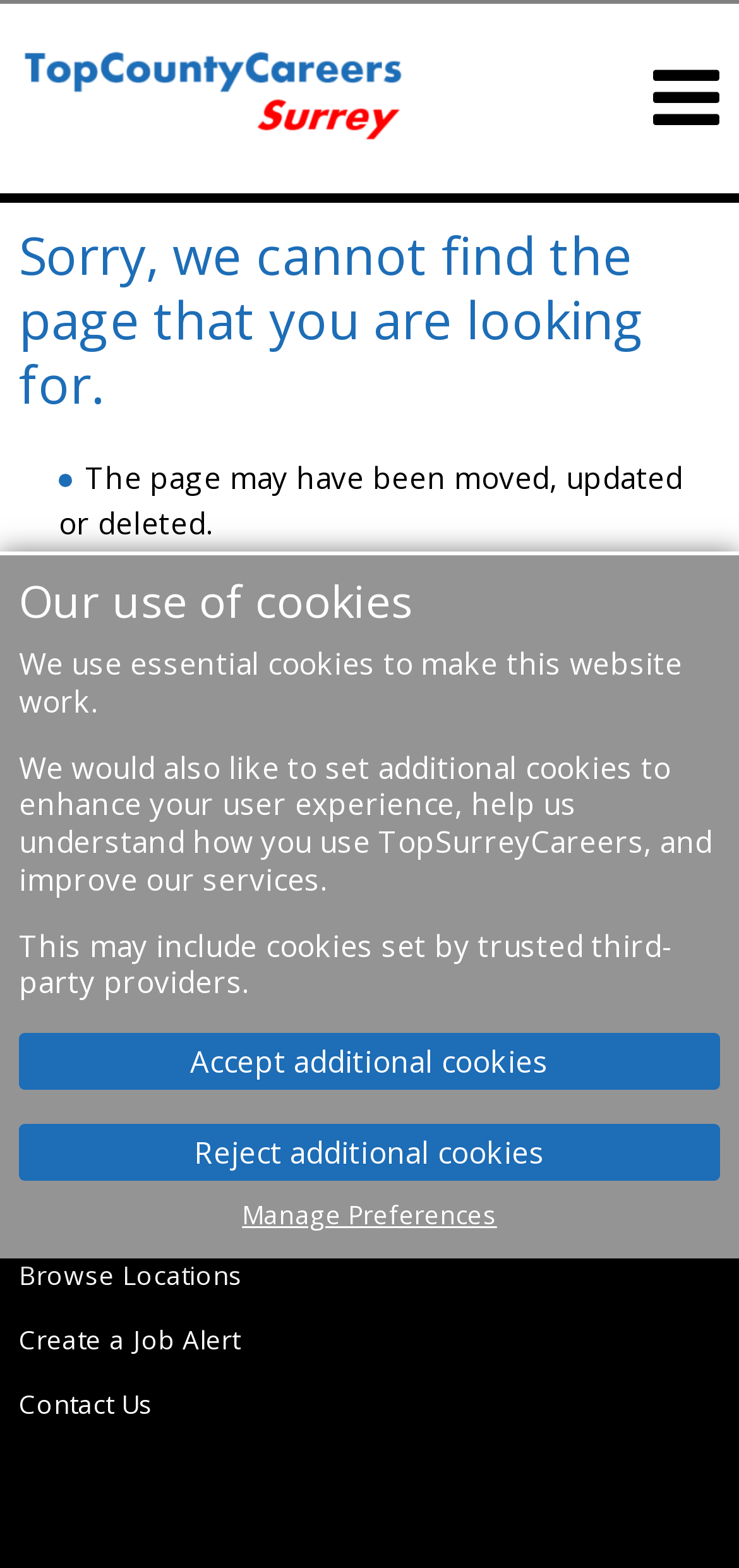Detail the features and information presented on the webpage.

This webpage is an error page with a 404 status code, indicating that the requested page is not available. At the top, there is a heading that reads "Our use of cookies" followed by three paragraphs of text explaining the website's cookie policy. Below this, there are two buttons, "Accept additional cookies" and "Reject additional cookies", and a link to "Manage Preferences".

To the left of the cookie policy section, there is a layout table containing a link to "TopSurreyCareers" with an accompanying image. This is likely the website's logo.

Below the cookie policy section, there is a heading that reads "Sorry, we cannot find the page that you are looking for." This is followed by three paragraphs of text explaining possible reasons for the error, such as the page being moved, updated, or deleted, or a typo in the web address.

Further down, there are suggestions on how to find the desired page, including using the website's sitemap, navigation bar, and contacting the website's support team. There are links to the sitemap and contact us pages.

At the bottom of the page, there is a section titled "Job Seekers" with four links to browse sectors, locations, create a job alert, and contact us.